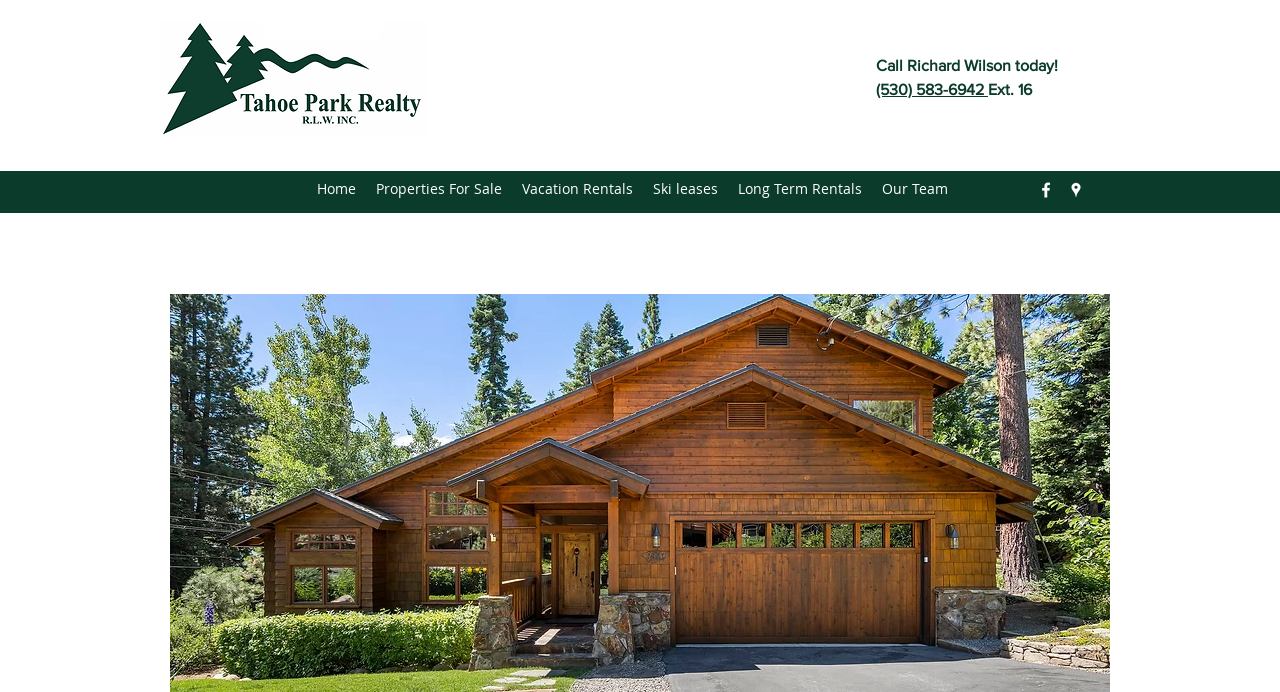Please identify the bounding box coordinates of the element that needs to be clicked to perform the following instruction: "Call the phone number".

[0.684, 0.117, 0.772, 0.141]